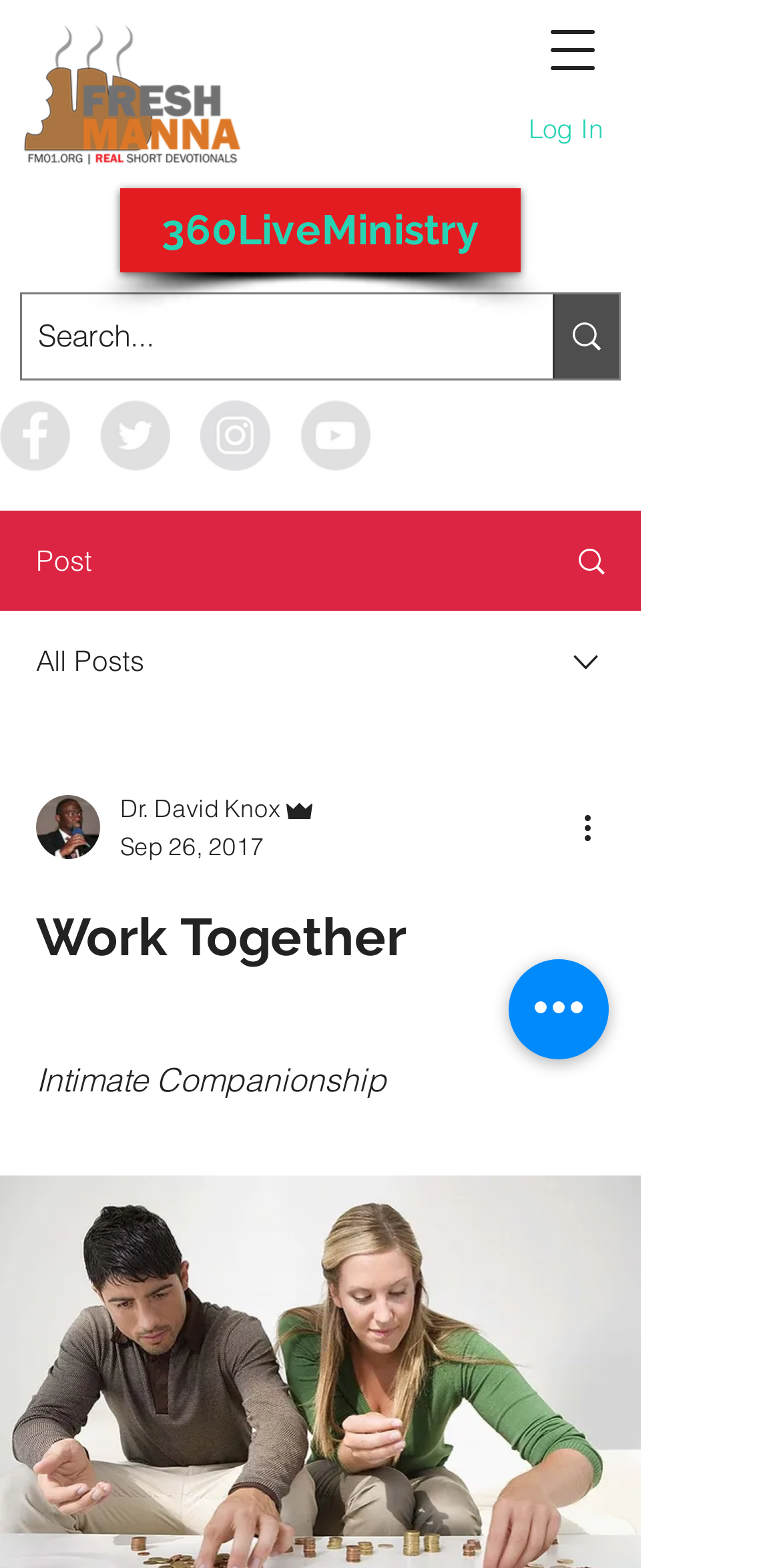Using the provided description aria-label="Quick actions", find the bounding box coordinates for the UI element. Provide the coordinates in (top-left x, top-left y, bottom-right x, bottom-right y) format, ensuring all values are between 0 and 1.

[0.651, 0.612, 0.779, 0.676]